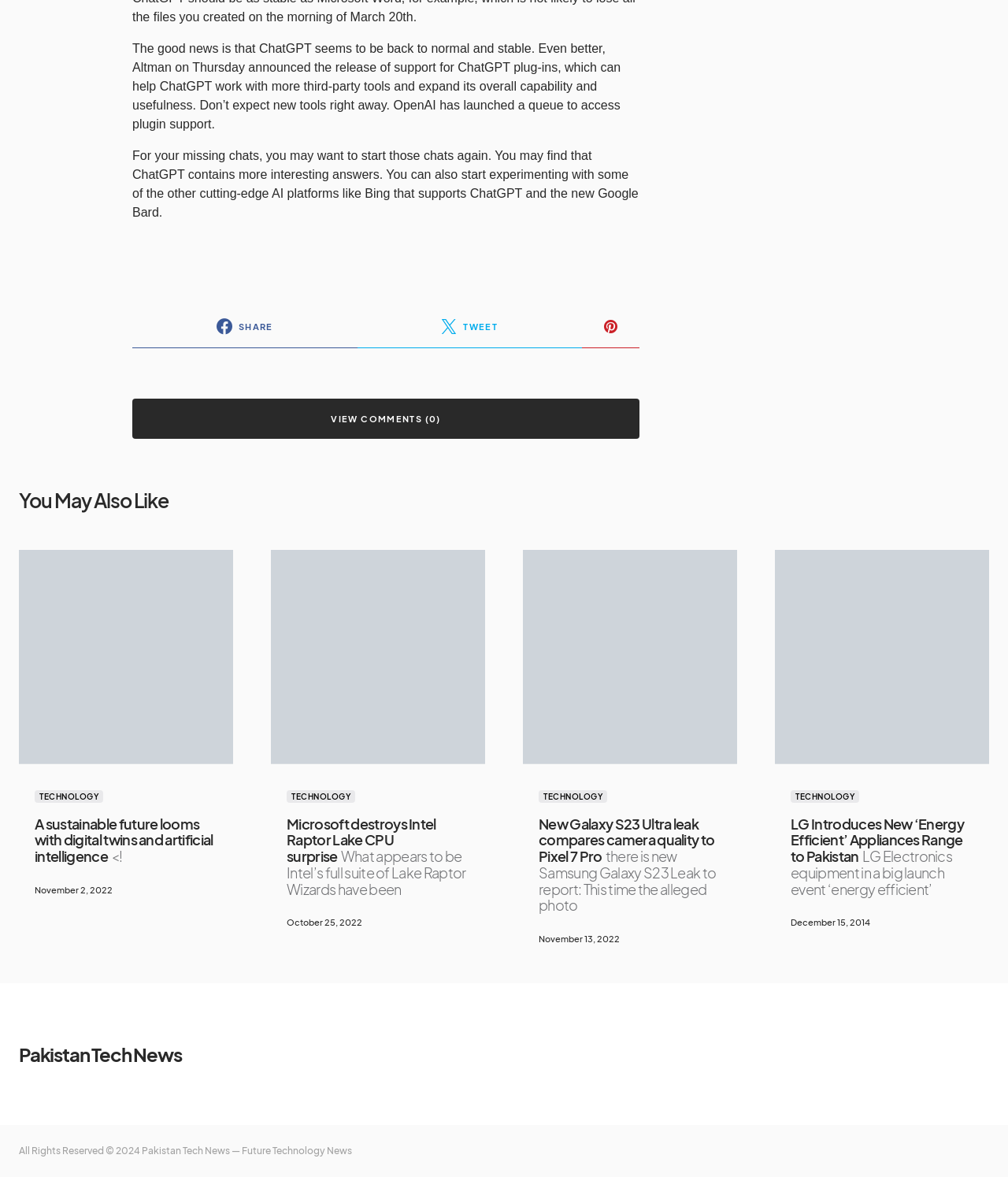Please specify the bounding box coordinates of the area that should be clicked to accomplish the following instruction: "Read the article about a sustainable future". The coordinates should consist of four float numbers between 0 and 1, i.e., [left, top, right, bottom].

[0.019, 0.467, 0.25, 0.803]